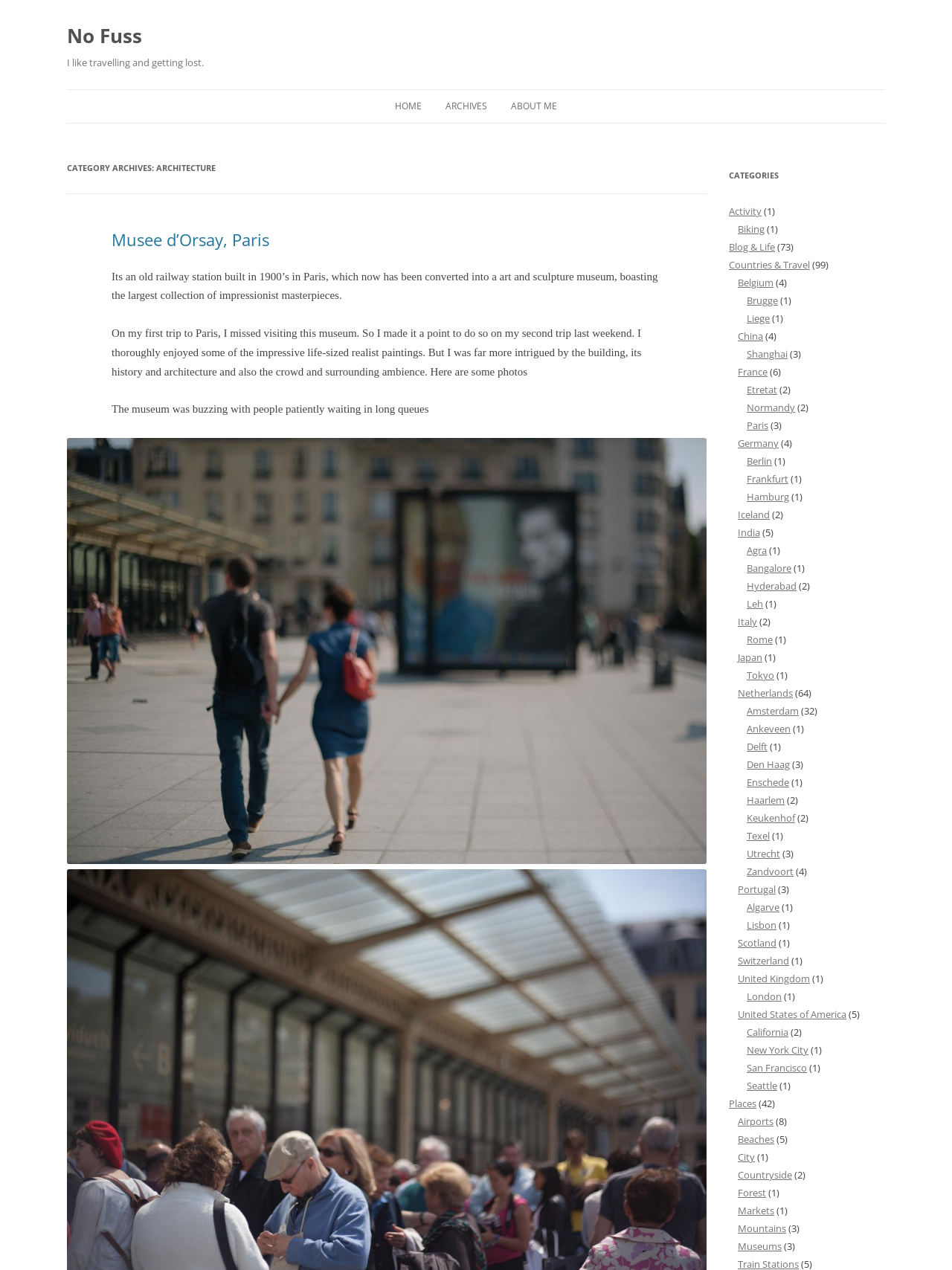Locate the bounding box coordinates of the area to click to fulfill this instruction: "Read about the author's experience in 'Paris'". The bounding box should be presented as four float numbers between 0 and 1, in the order [left, top, right, bottom].

[0.784, 0.33, 0.807, 0.34]